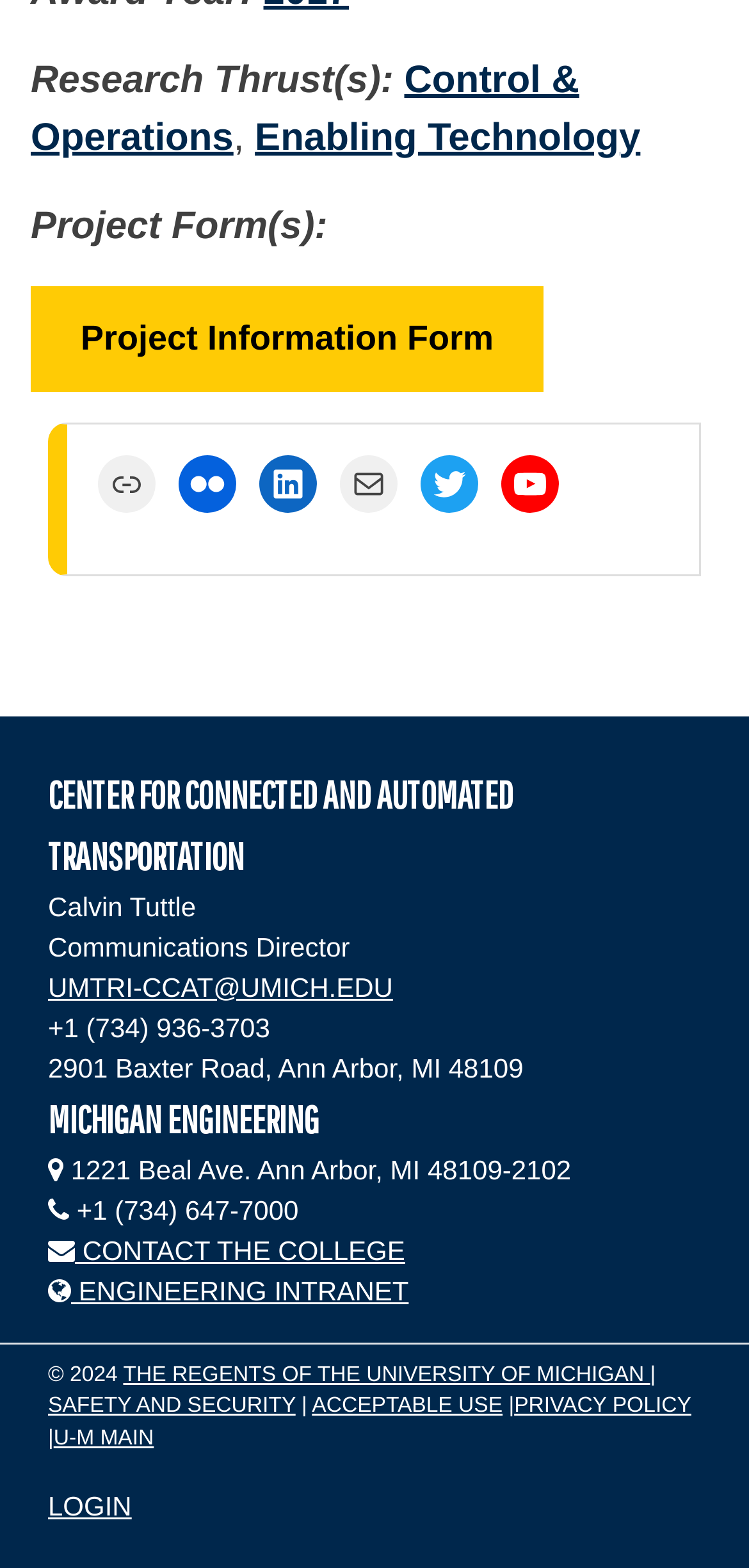What is the email address of the Communications Director?
Could you answer the question in a detailed manner, providing as much information as possible?

I found the answer by looking at the link element with the text 'UMTRI-CCAT@UMICH.EDU' which is a child of the contentinfo element and is associated with the Communications Director.